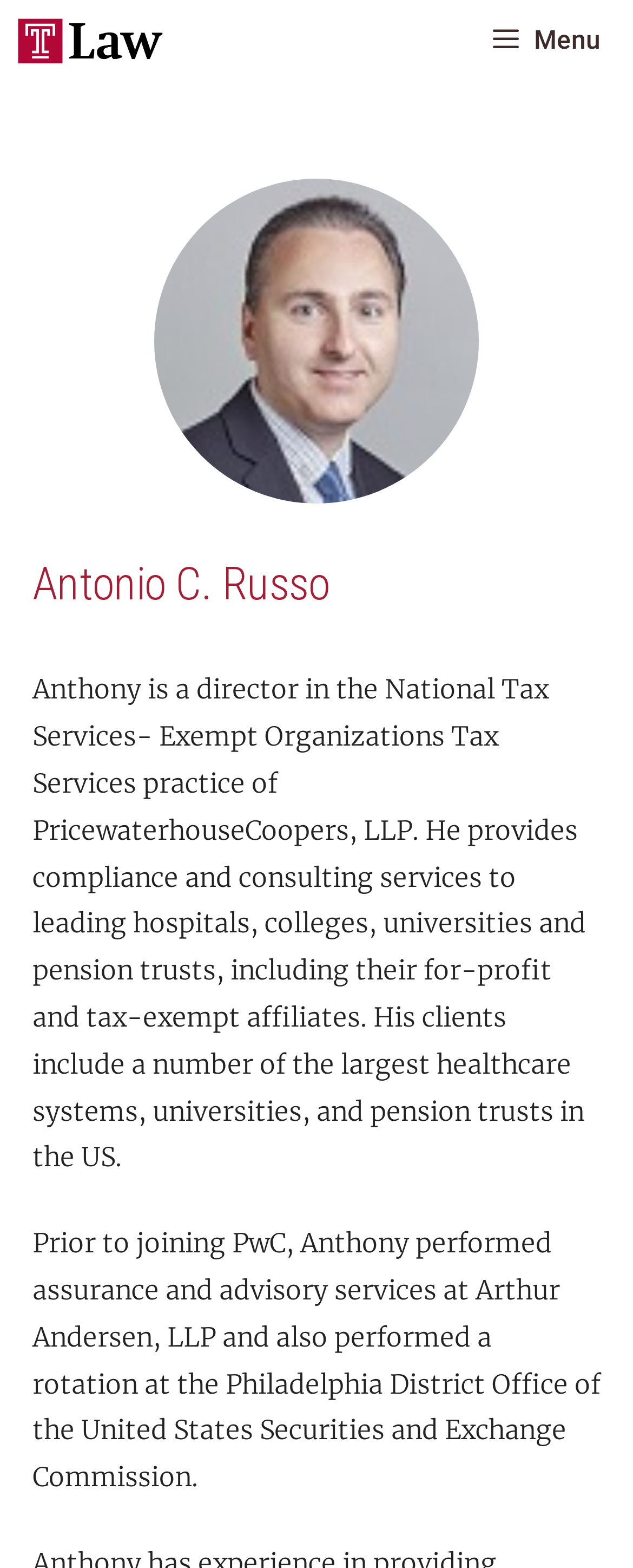Provide your answer in one word or a succinct phrase for the question: 
What is Anthony's profession?

Director